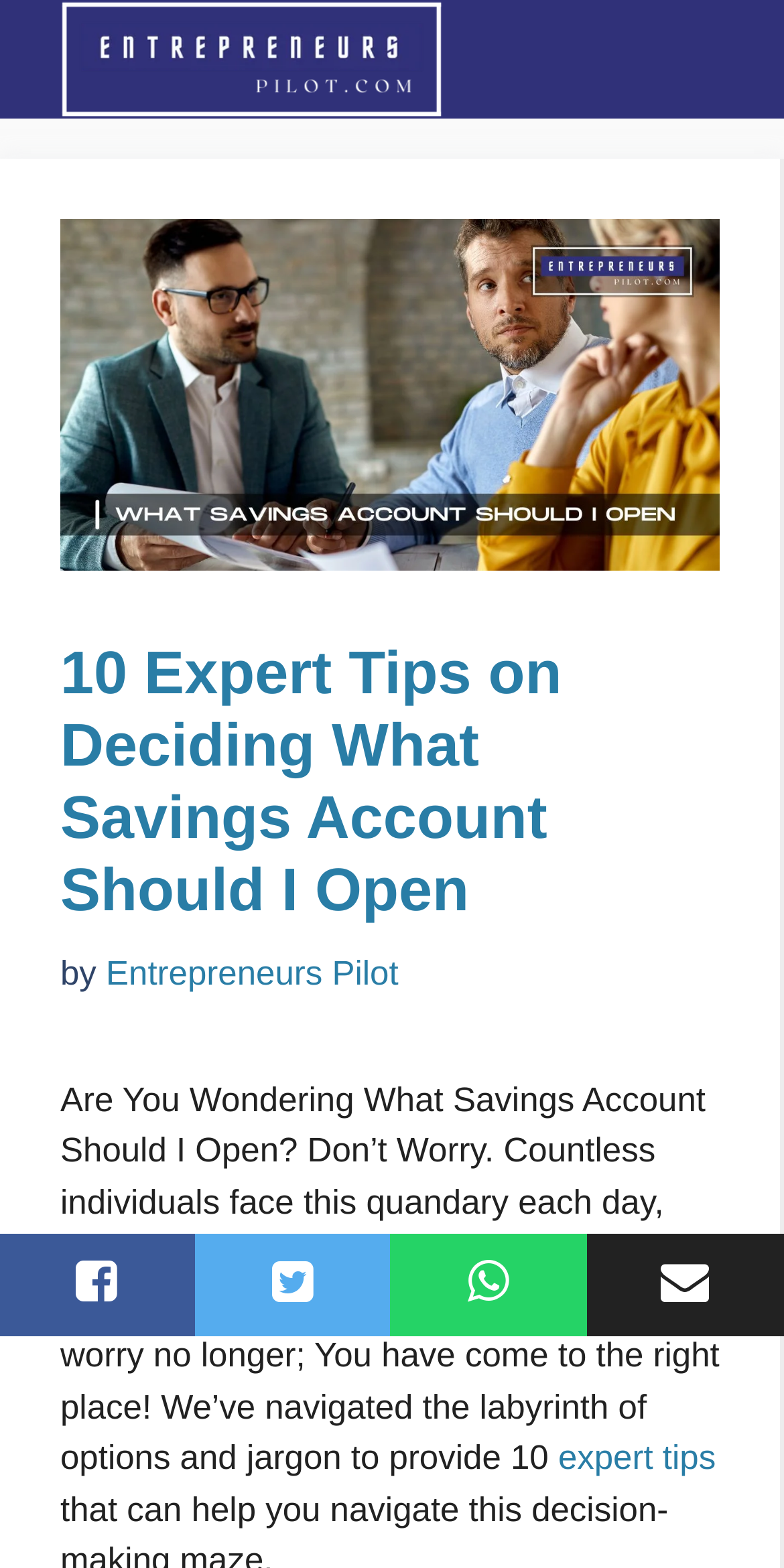Provide a one-word or short-phrase response to the question:
What is the topic of the article?

Savings Account